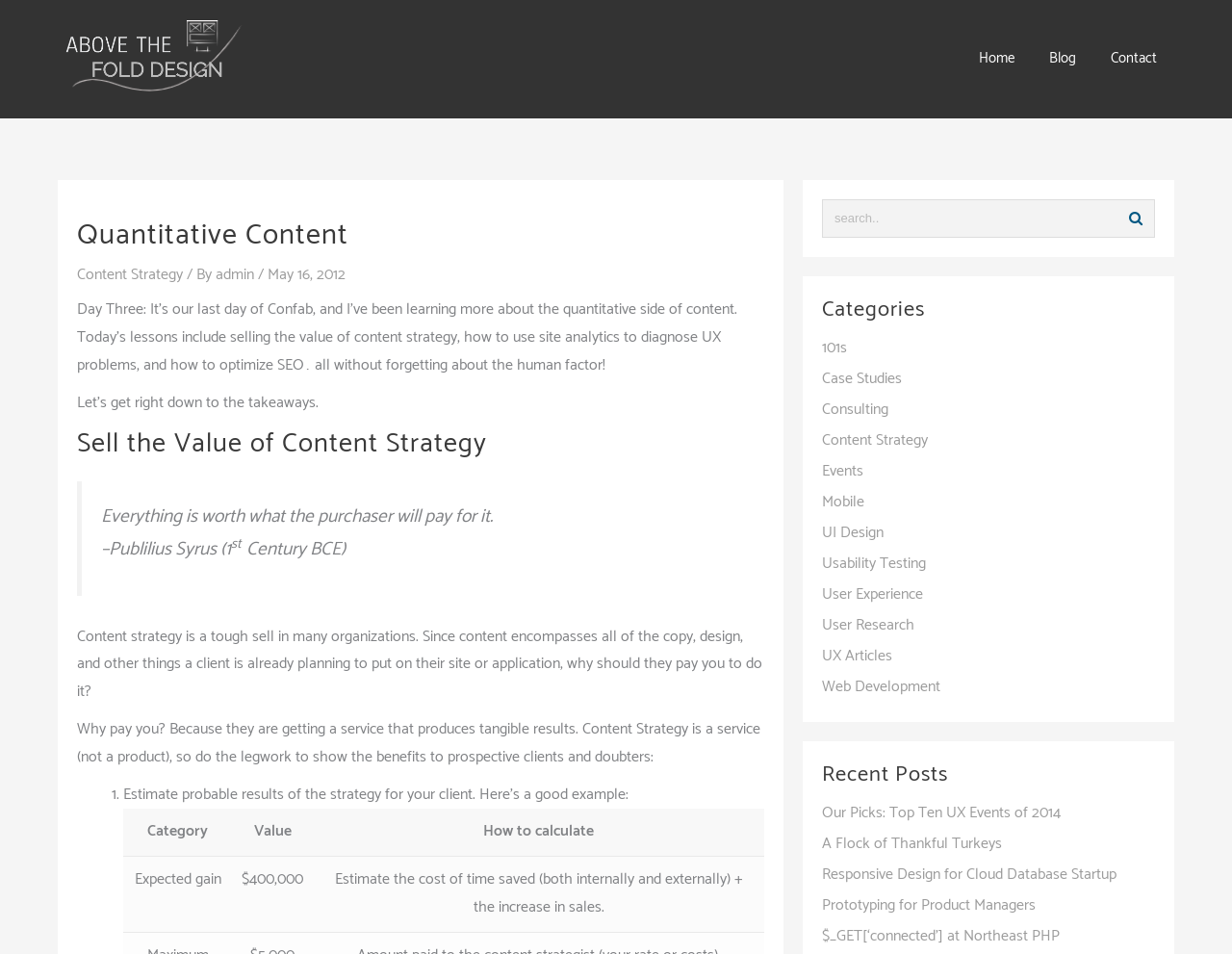From the webpage screenshot, identify the region described by A Flock of Thankful Turkeys. Provide the bounding box coordinates as (top-left x, top-left y, bottom-right x, bottom-right y), with each value being a floating point number between 0 and 1.

[0.667, 0.871, 0.813, 0.898]